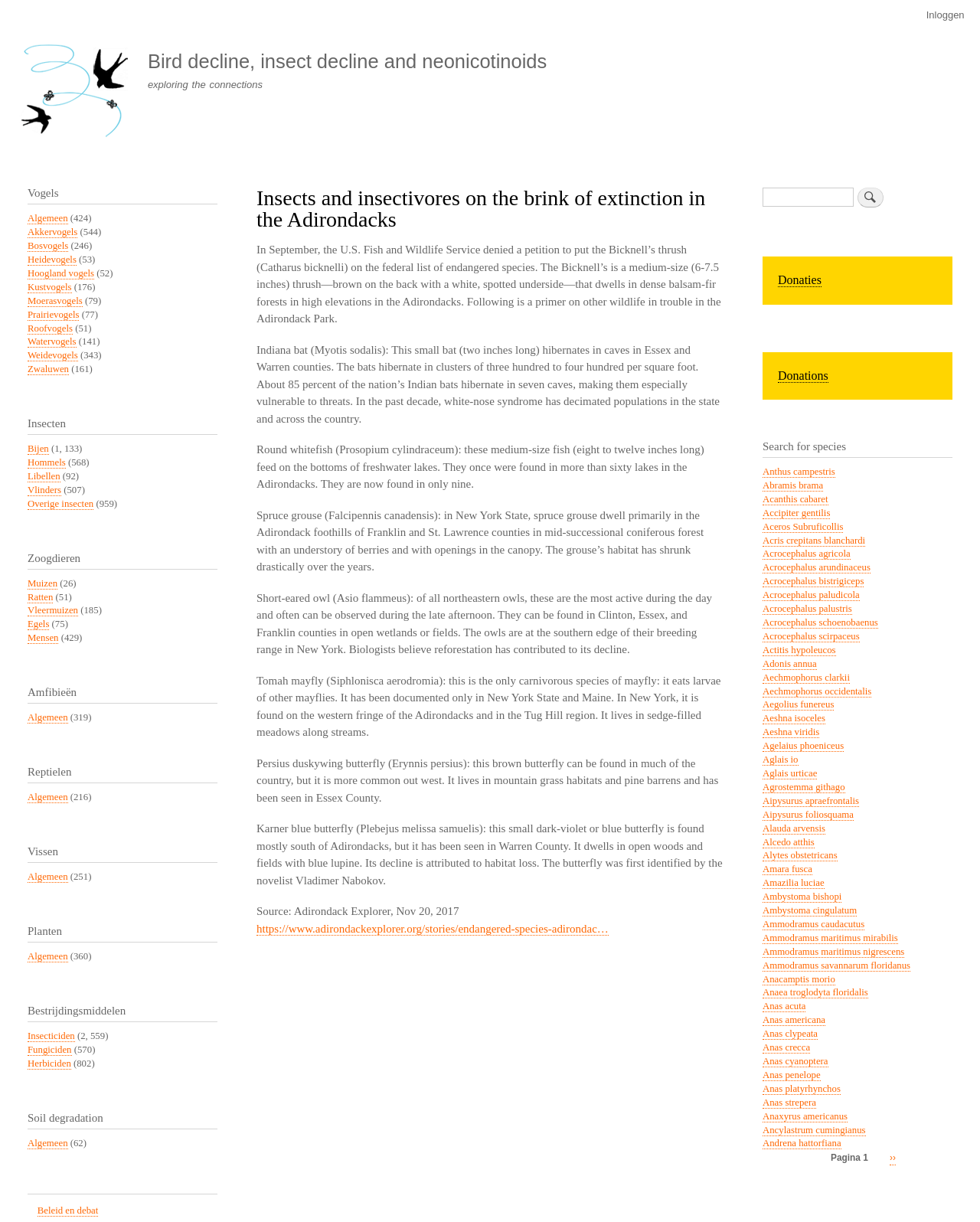Please locate the bounding box coordinates of the element that should be clicked to achieve the given instruction: "Explore the 'Vogels' section".

[0.028, 0.152, 0.222, 0.167]